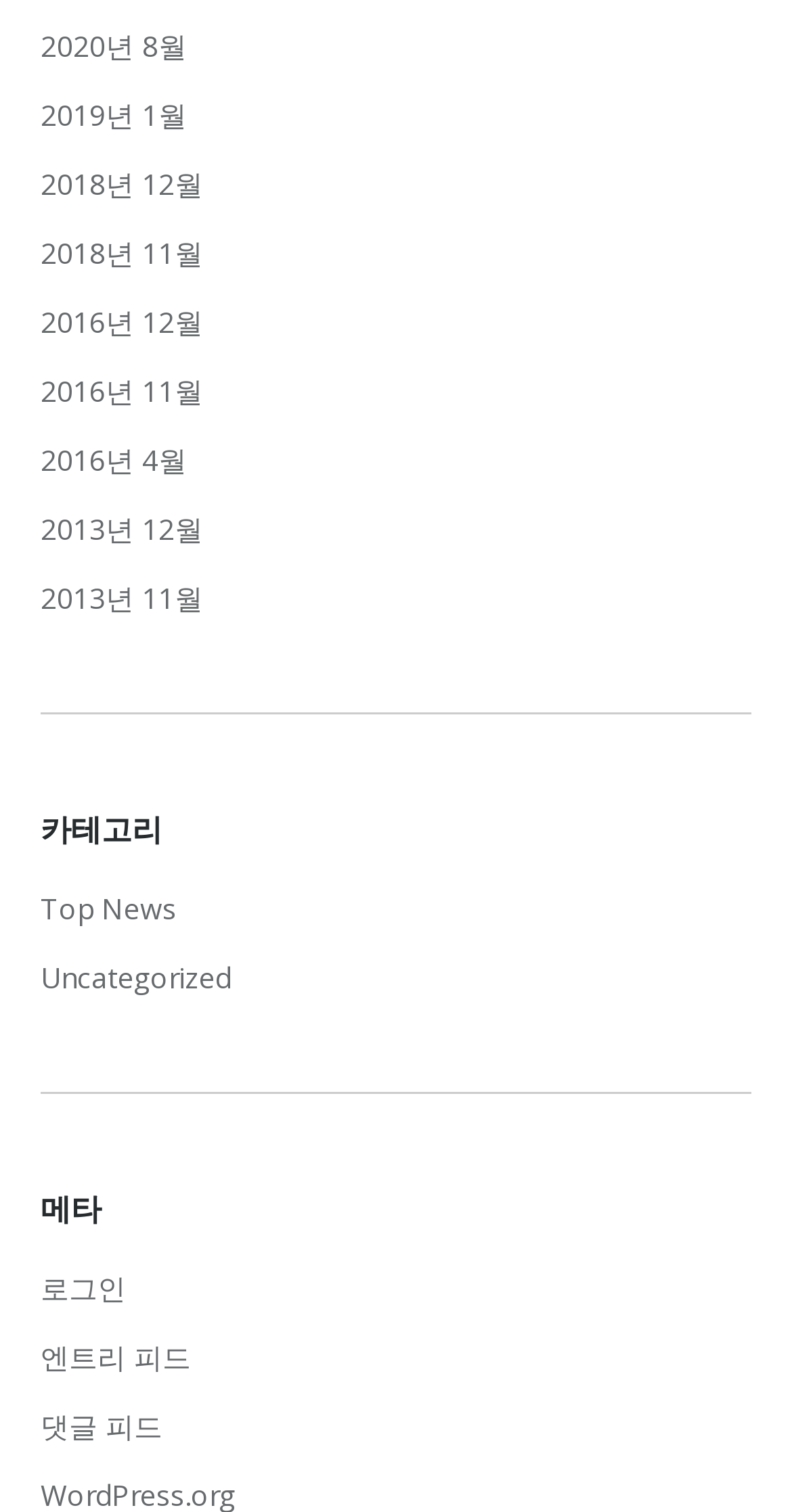What is the purpose of the '로그인' link?
Please answer the question with a detailed response using the information from the screenshot.

Based on the common functionality of a '로그인' link, I infer that its purpose is to allow users to log in to the website or a related system.